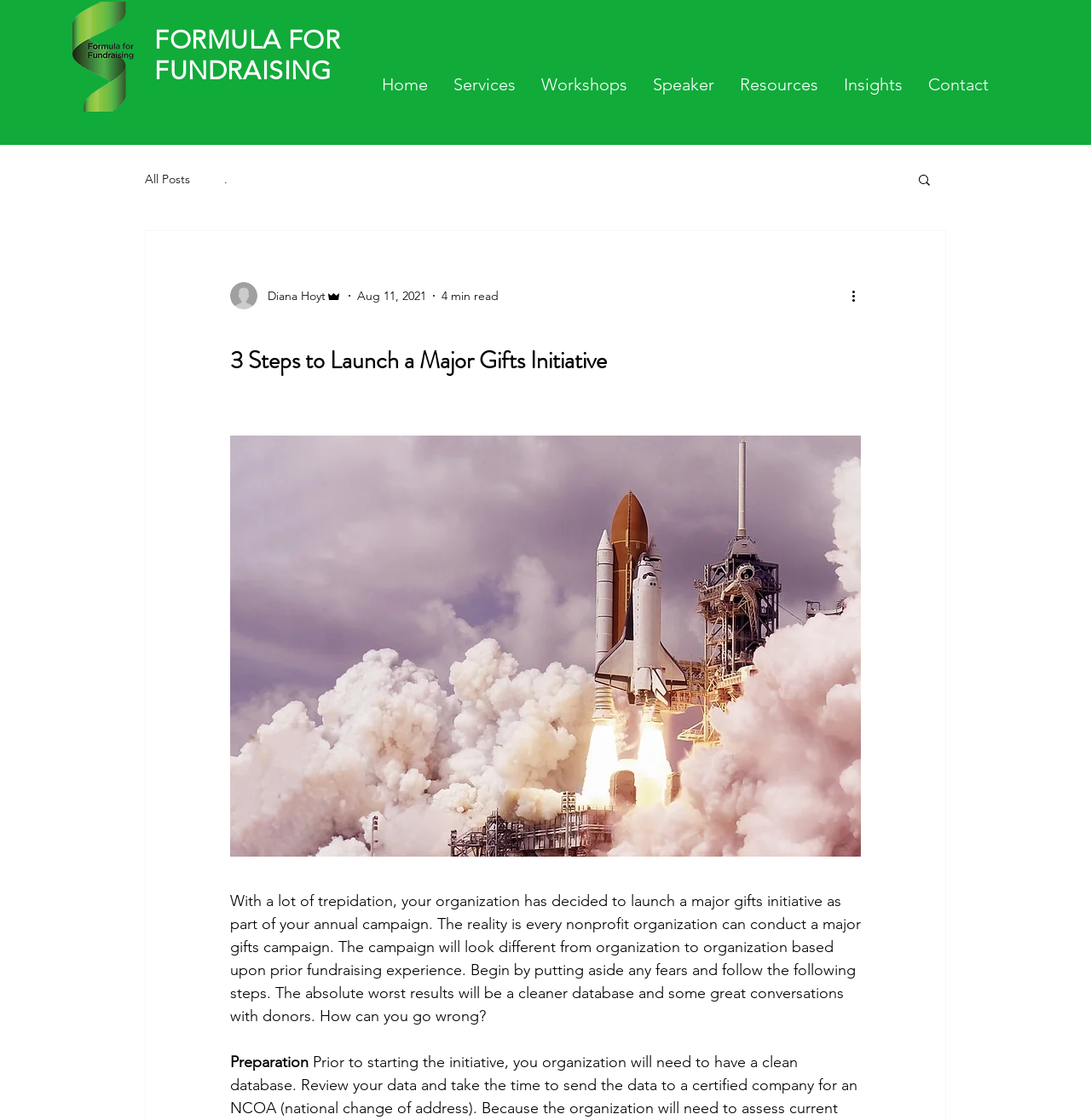Pinpoint the bounding box coordinates of the clickable area necessary to execute the following instruction: "Read the Writer's picture Diana Hoyt Admin profile". The coordinates should be given as four float numbers between 0 and 1, namely [left, top, right, bottom].

[0.211, 0.252, 0.313, 0.276]